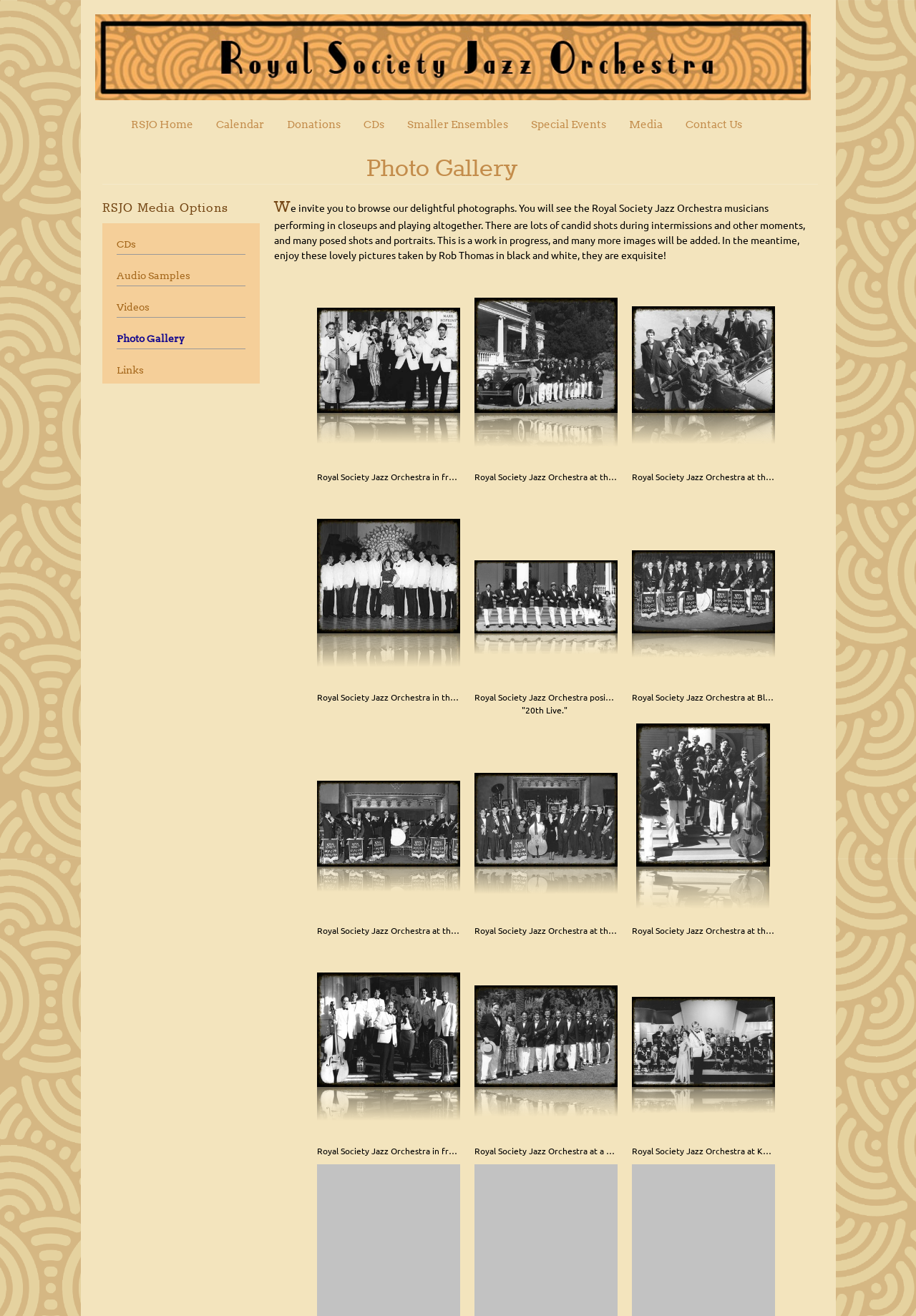Please identify the bounding box coordinates of the element that needs to be clicked to execute the following command: "Click on the 'RSJO Home' menu item". Provide the bounding box using four float numbers between 0 and 1, formatted as [left, top, right, bottom].

[0.13, 0.087, 0.223, 0.102]